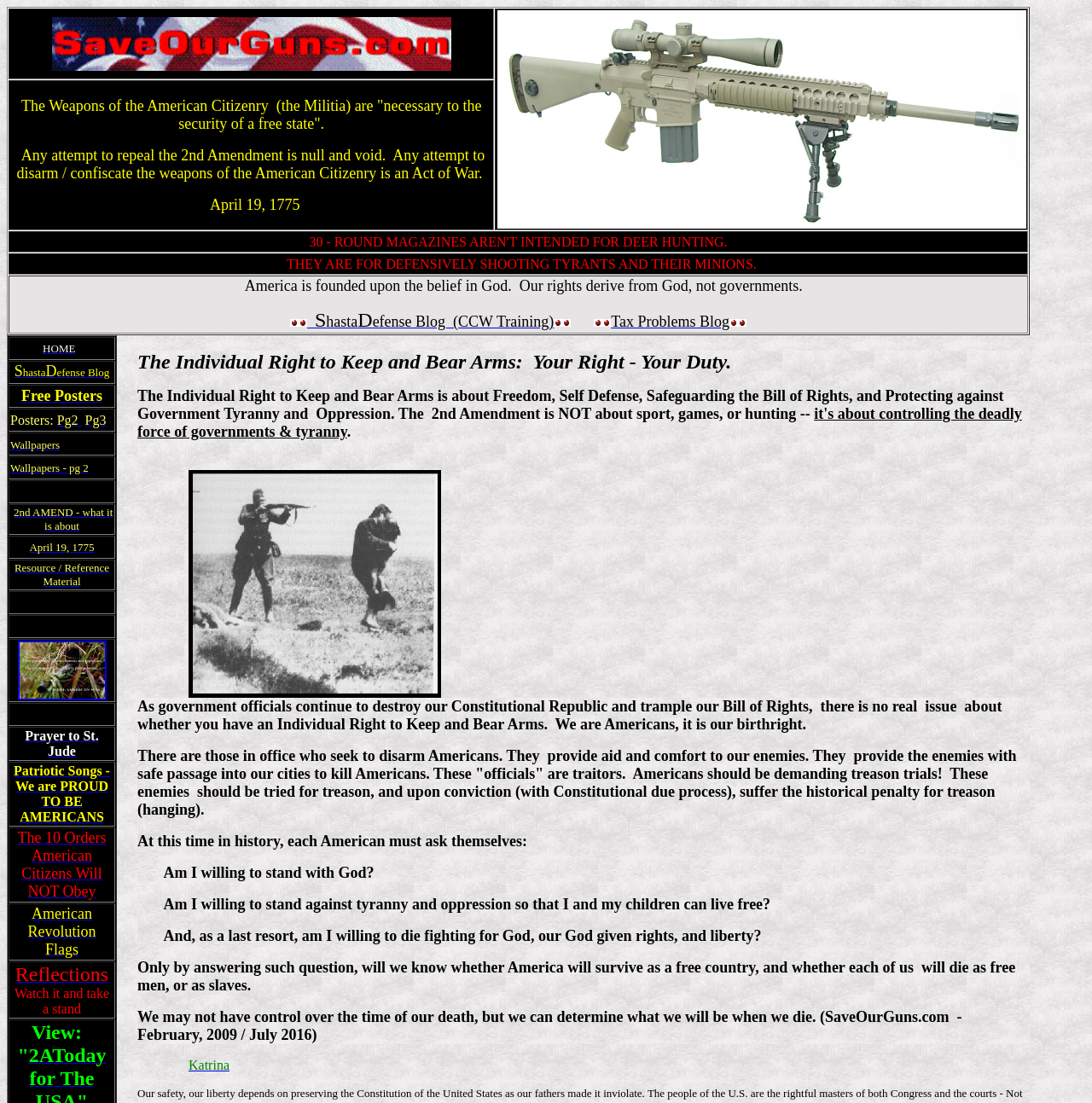Using the information from the screenshot, answer the following question thoroughly:
What is the purpose of the 'Free Posters' link?

The 'Free Posters' link is likely intended to allow users to download free posters related to gun rights and the Second Amendment, based on the context of the webpage and the surrounding links.